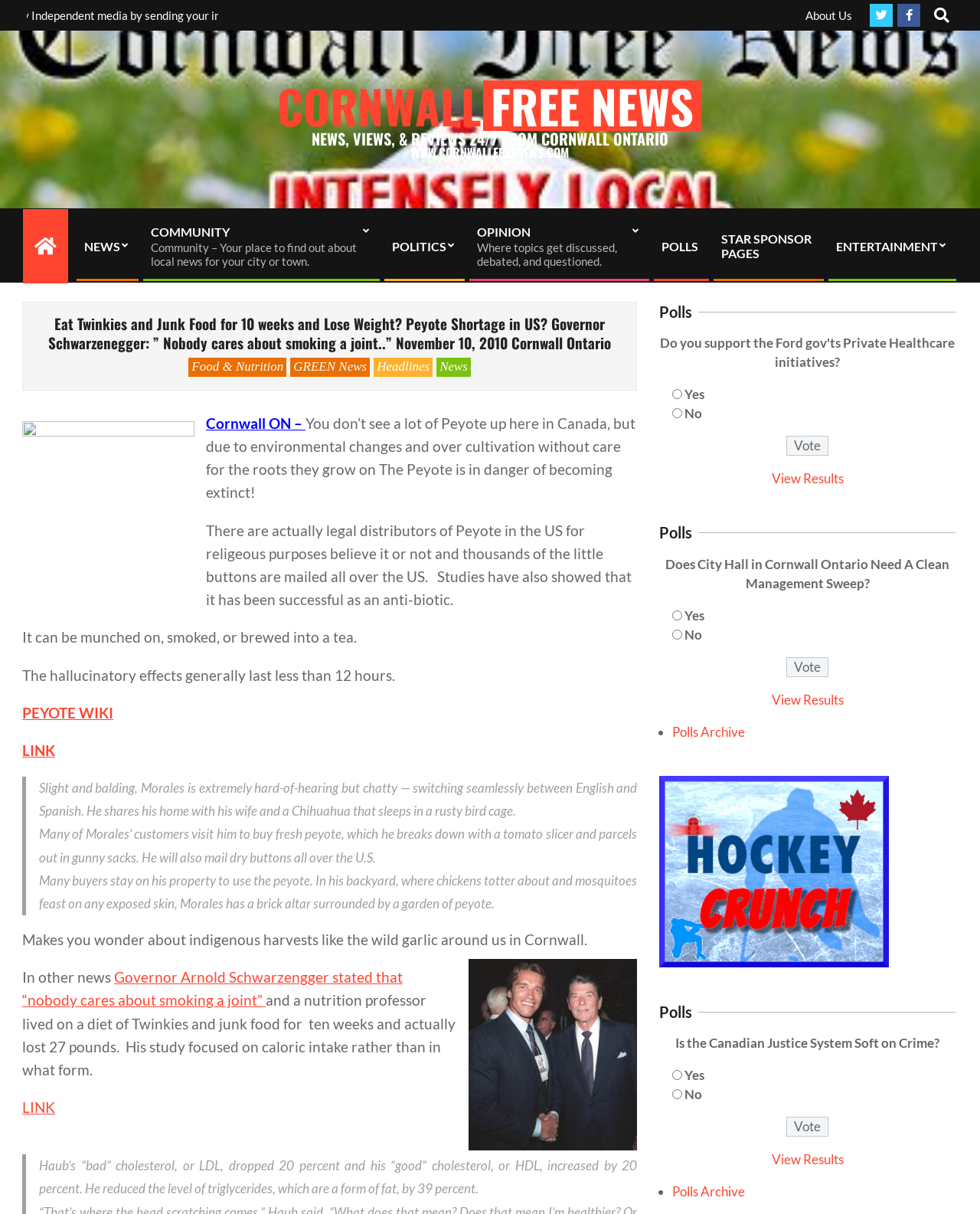Please give a concise answer to this question using a single word or phrase: 
What is the function of the search box?

To search the website